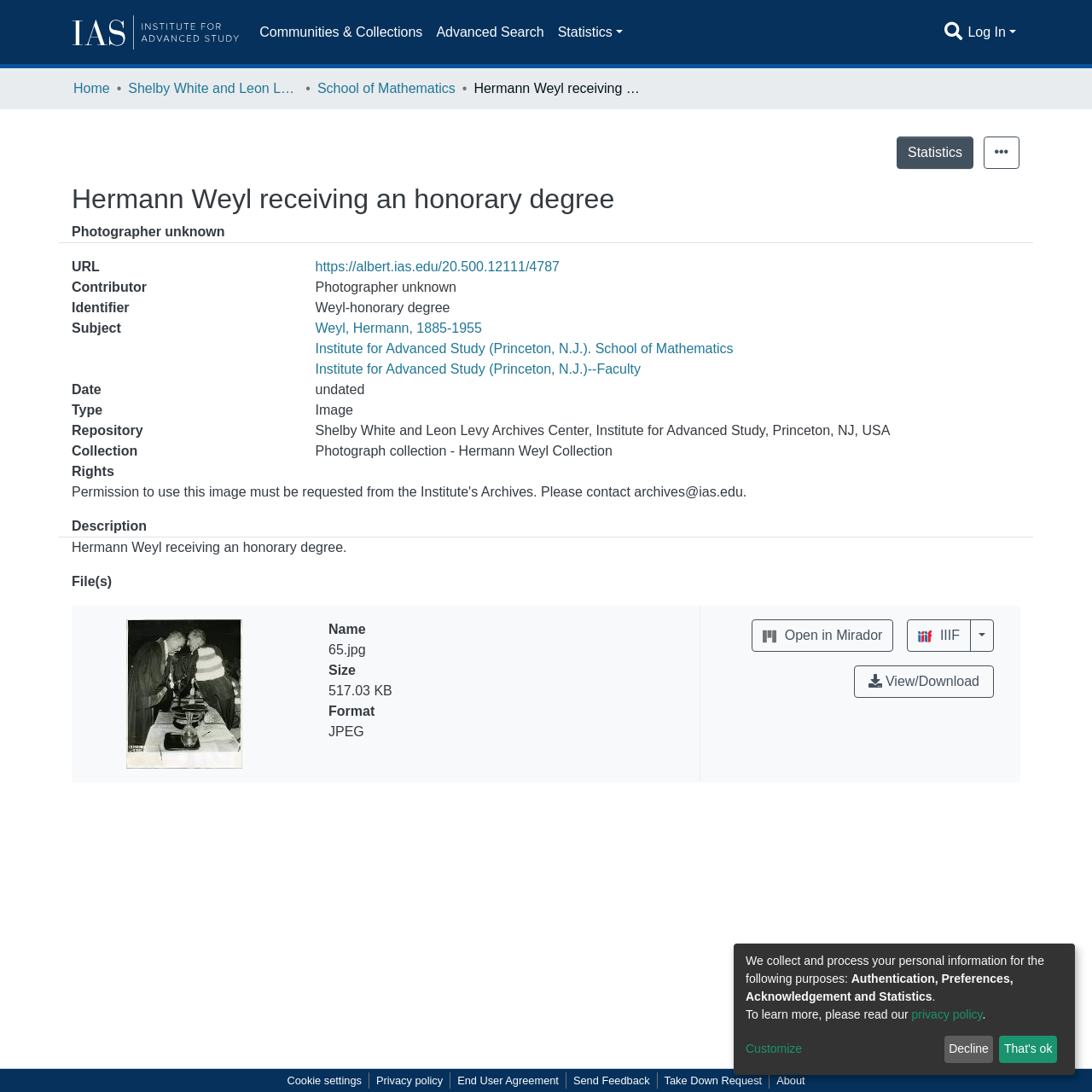Determine the bounding box coordinates for the UI element matching this description: "Open in Mirador".

[0.688, 0.567, 0.818, 0.597]